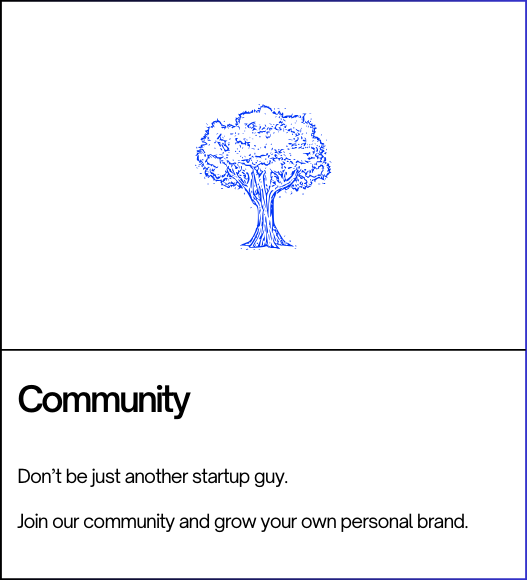Describe the scene in the image with detailed observations.

The image features a beautifully hand-drawn blue illustration of a tree, symbolizing growth and community. Below the image, the word "Community" is prominently displayed in bold, modern typography, inviting viewers to engage. Accompanying this title, a motivational message reads: "Don’t be just another startup guy. Join our community and grow your own personal brand." This caption emphasizes the importance of connection and collaboration within a supportive environment, urging individuals to distinguish themselves and thrive alongside others.